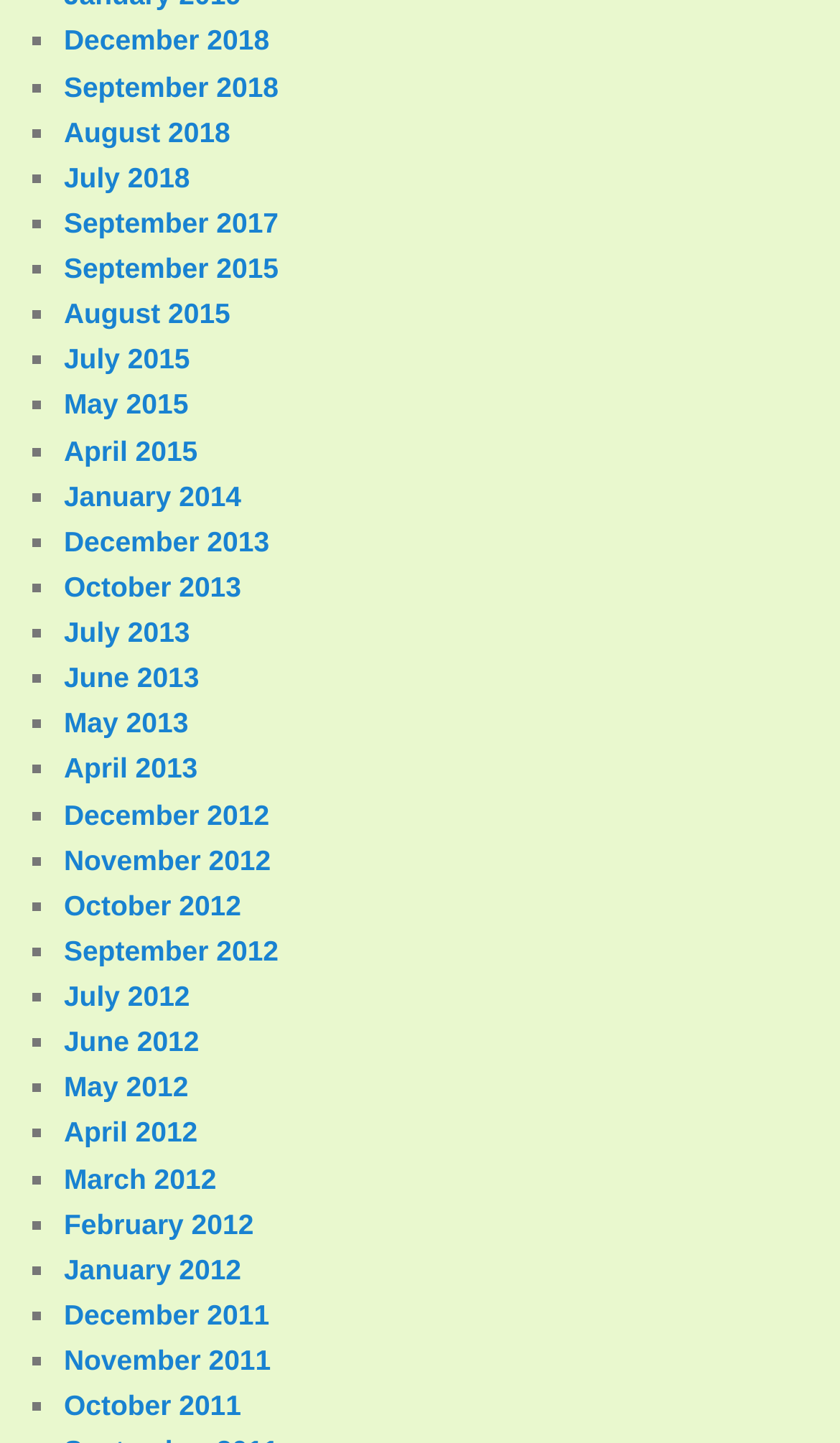Can you find the bounding box coordinates for the element to click on to achieve the instruction: "View January 2012"?

[0.076, 0.868, 0.287, 0.891]